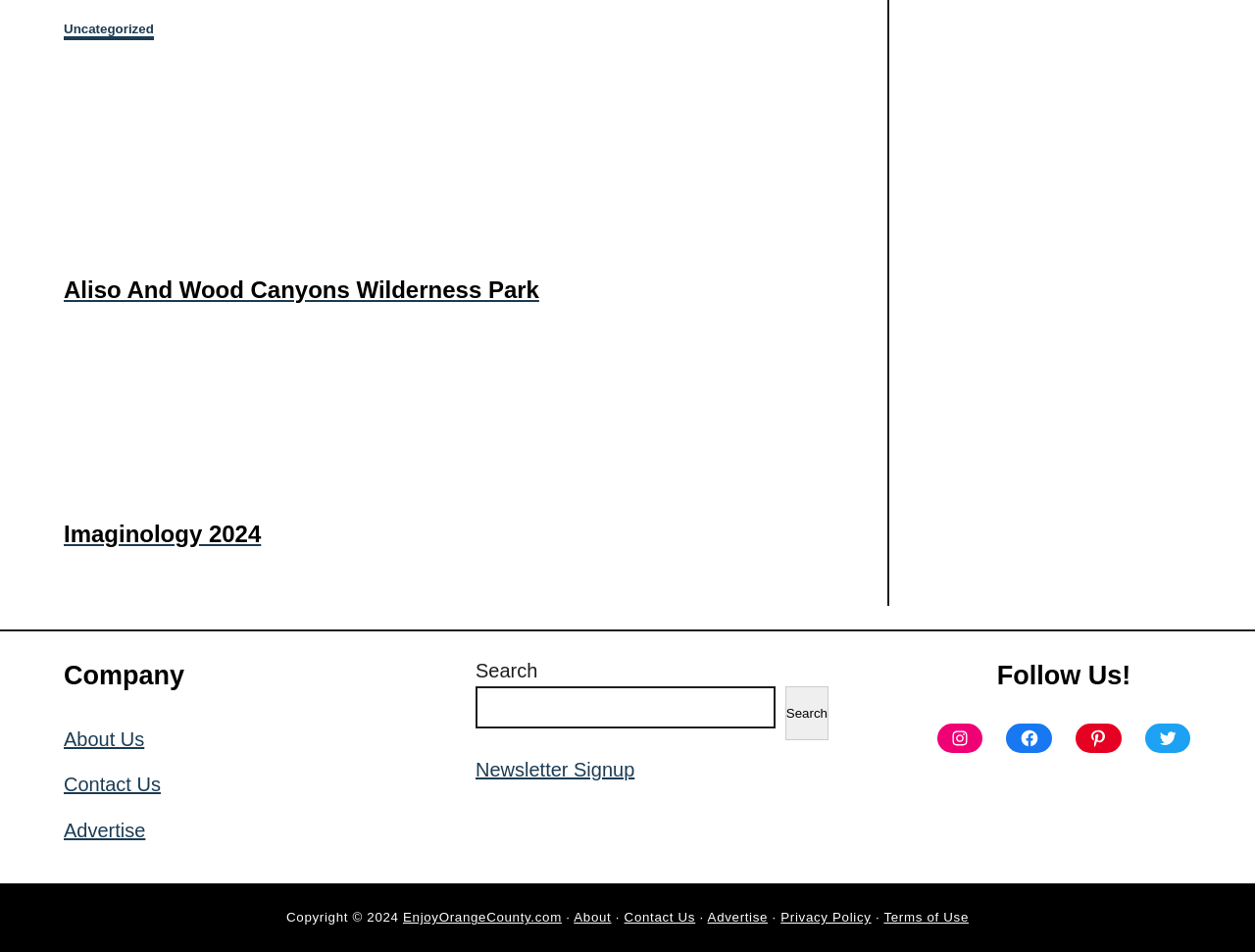Please identify the bounding box coordinates of the element's region that should be clicked to execute the following instruction: "Sign up for the newsletter". The bounding box coordinates must be four float numbers between 0 and 1, i.e., [left, top, right, bottom].

[0.379, 0.798, 0.506, 0.82]